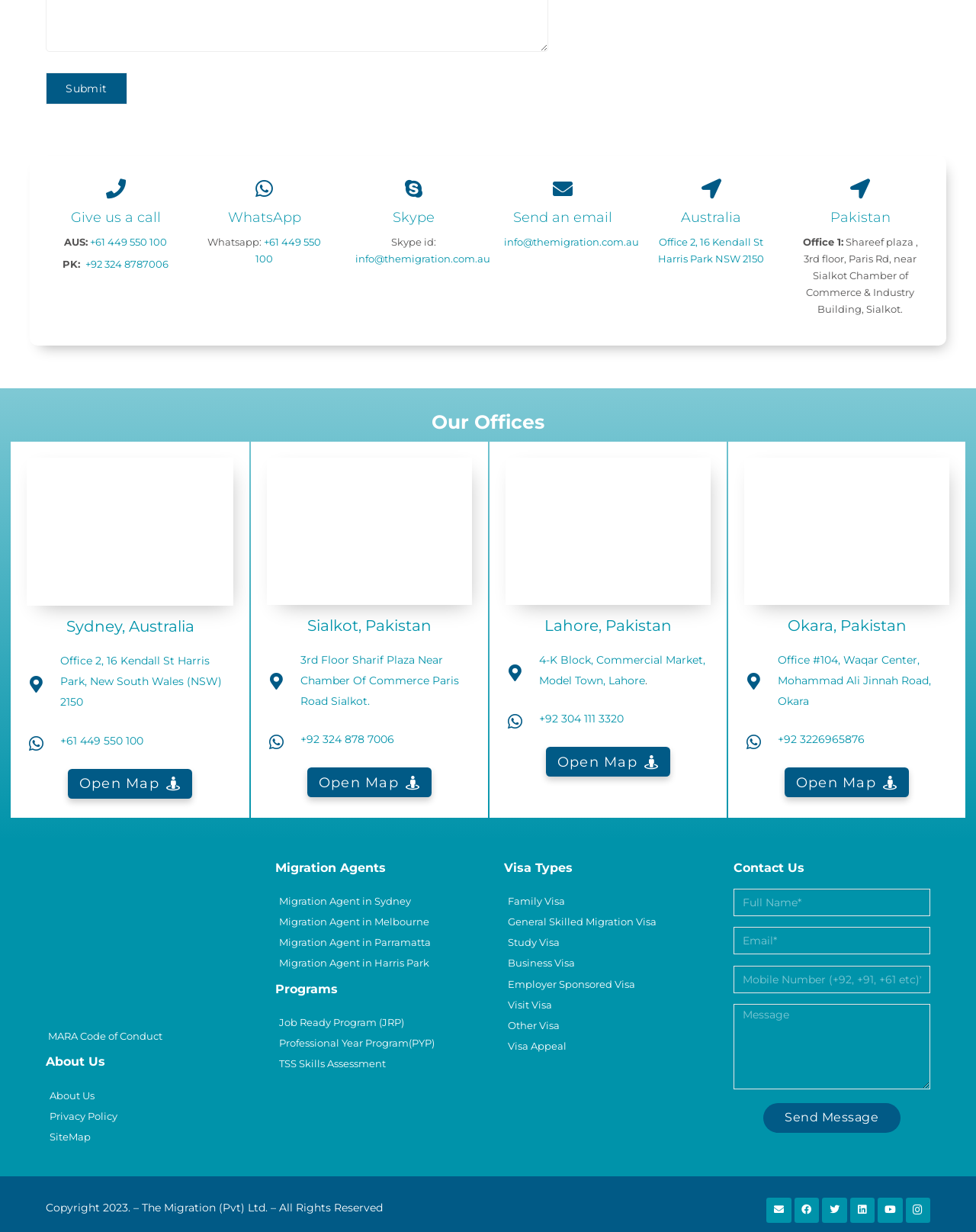Please determine the bounding box coordinates for the element that should be clicked to follow these instructions: "Fill in the contact form".

[0.751, 0.716, 0.953, 0.919]